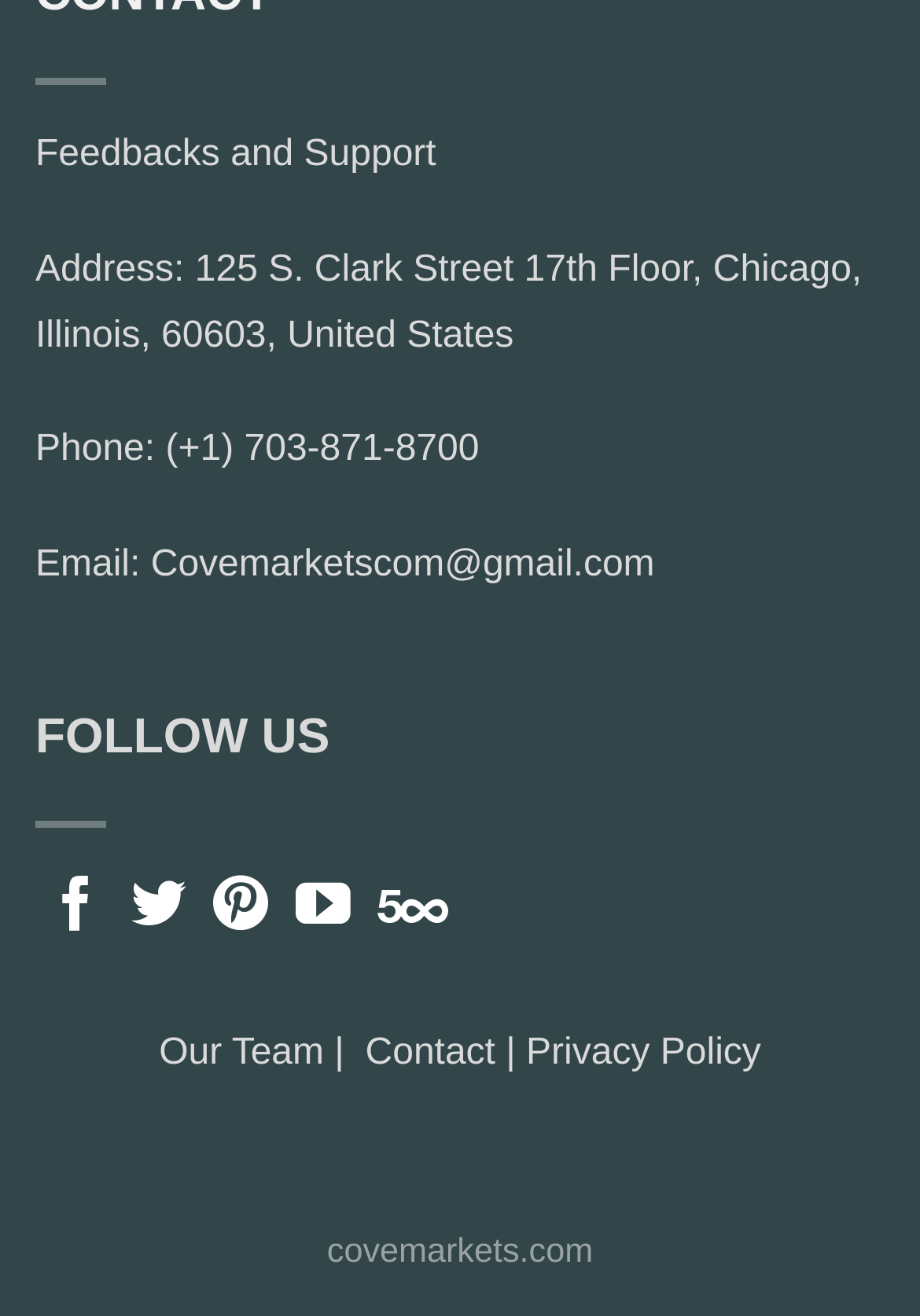For the given element description Privacy Policy, determine the bounding box coordinates of the UI element. The coordinates should follow the format (top-left x, top-left y, bottom-right x, bottom-right y) and be within the range of 0 to 1.

[0.572, 0.784, 0.827, 0.815]